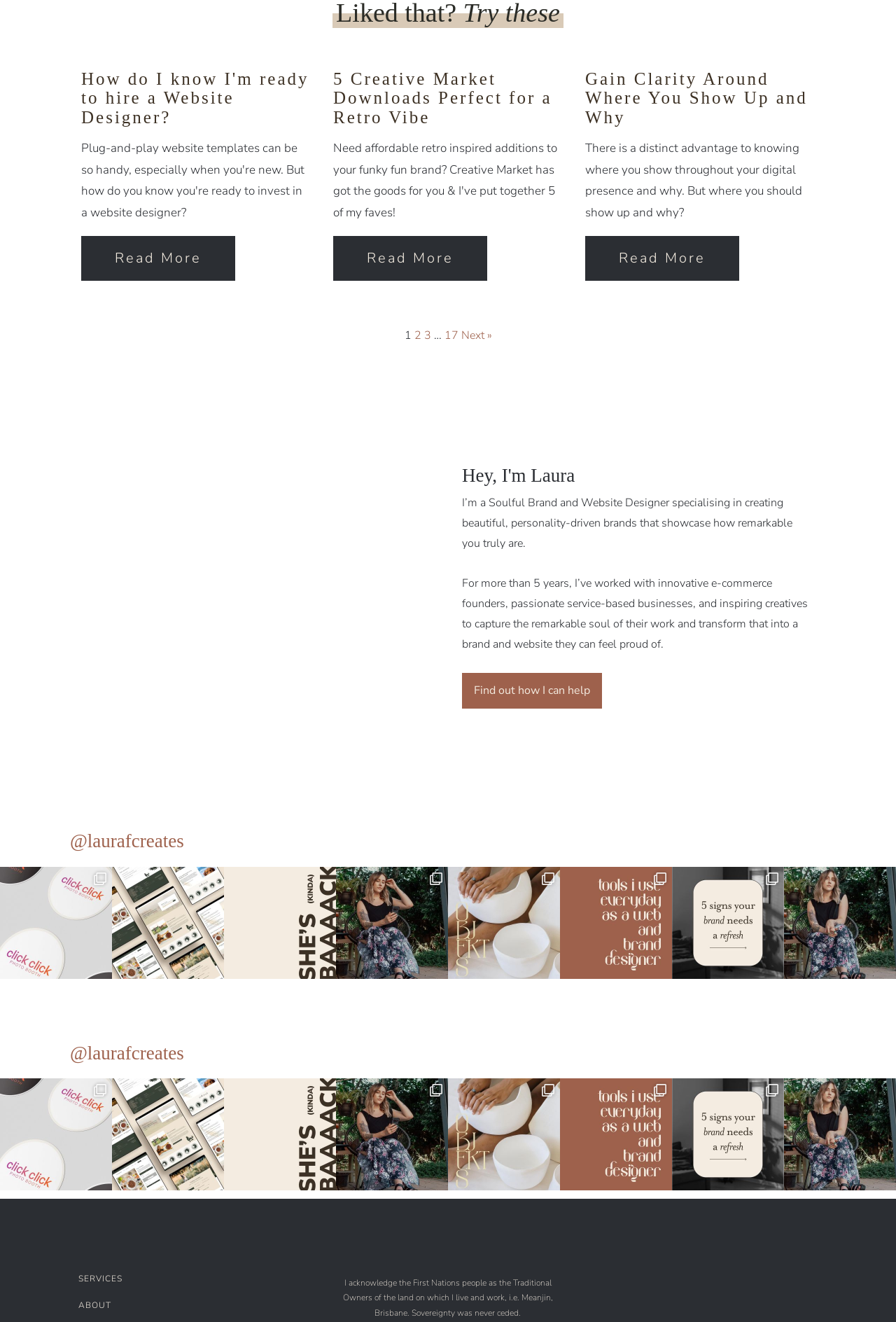Please reply with a single word or brief phrase to the question: 
What is the topic of the latest article?

Returning to work after a year